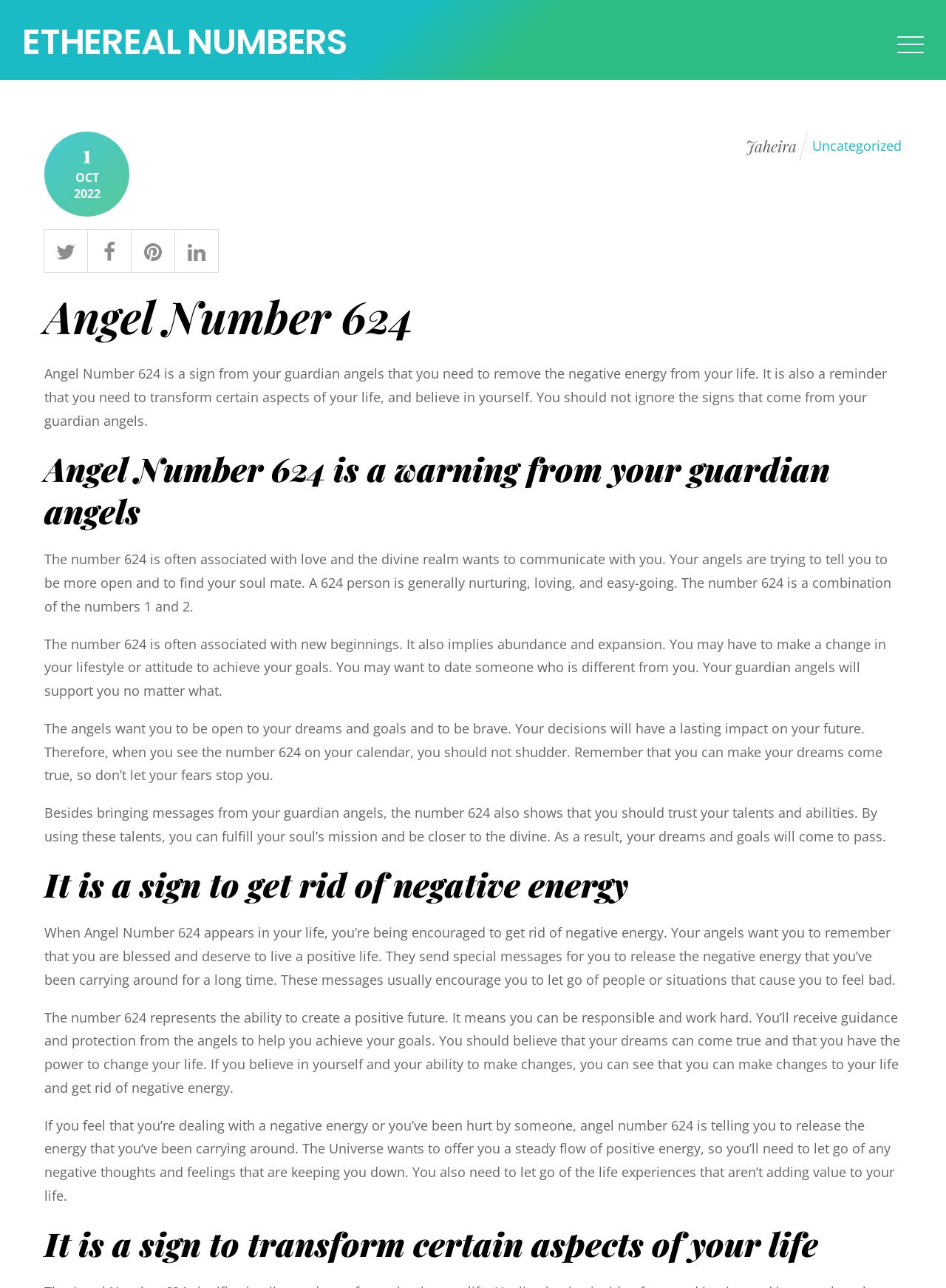Examine the image carefully and respond to the question with a detailed answer: 
What is the number 624 associated with?

The webpage states that the number 624 is often associated with love and new beginnings. This is mentioned in the StaticText elements that describe the meaning of the number 624.